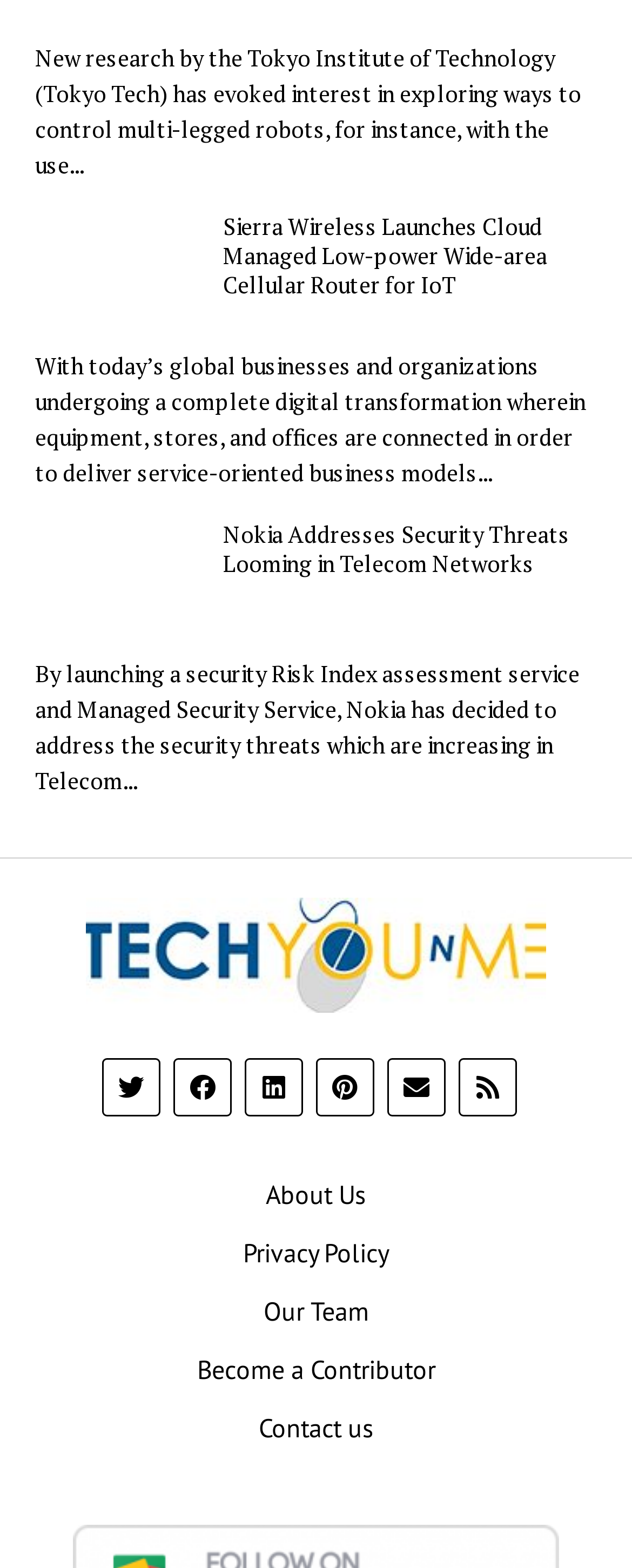What is the name of the company mentioned in the second article?
Please respond to the question with a detailed and thorough explanation.

The second article is about Nokia addressing security threats looming in telecom networks by launching a security Risk Index assessment service and Managed Security Service.